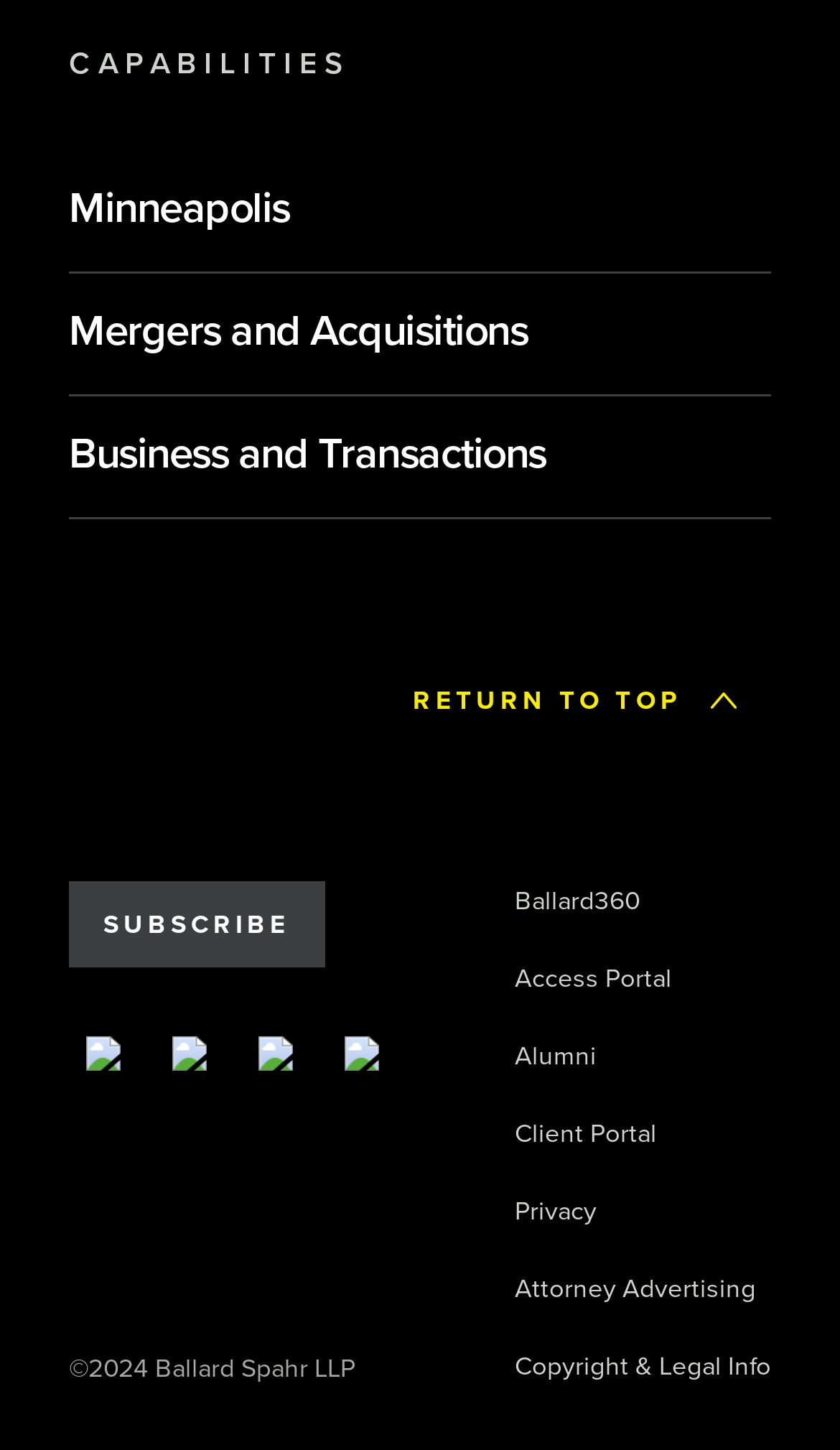Pinpoint the bounding box coordinates of the element that must be clicked to accomplish the following instruction: "Access Client Portal". The coordinates should be in the format of four float numbers between 0 and 1, i.e., [left, top, right, bottom].

[0.613, 0.772, 0.782, 0.793]